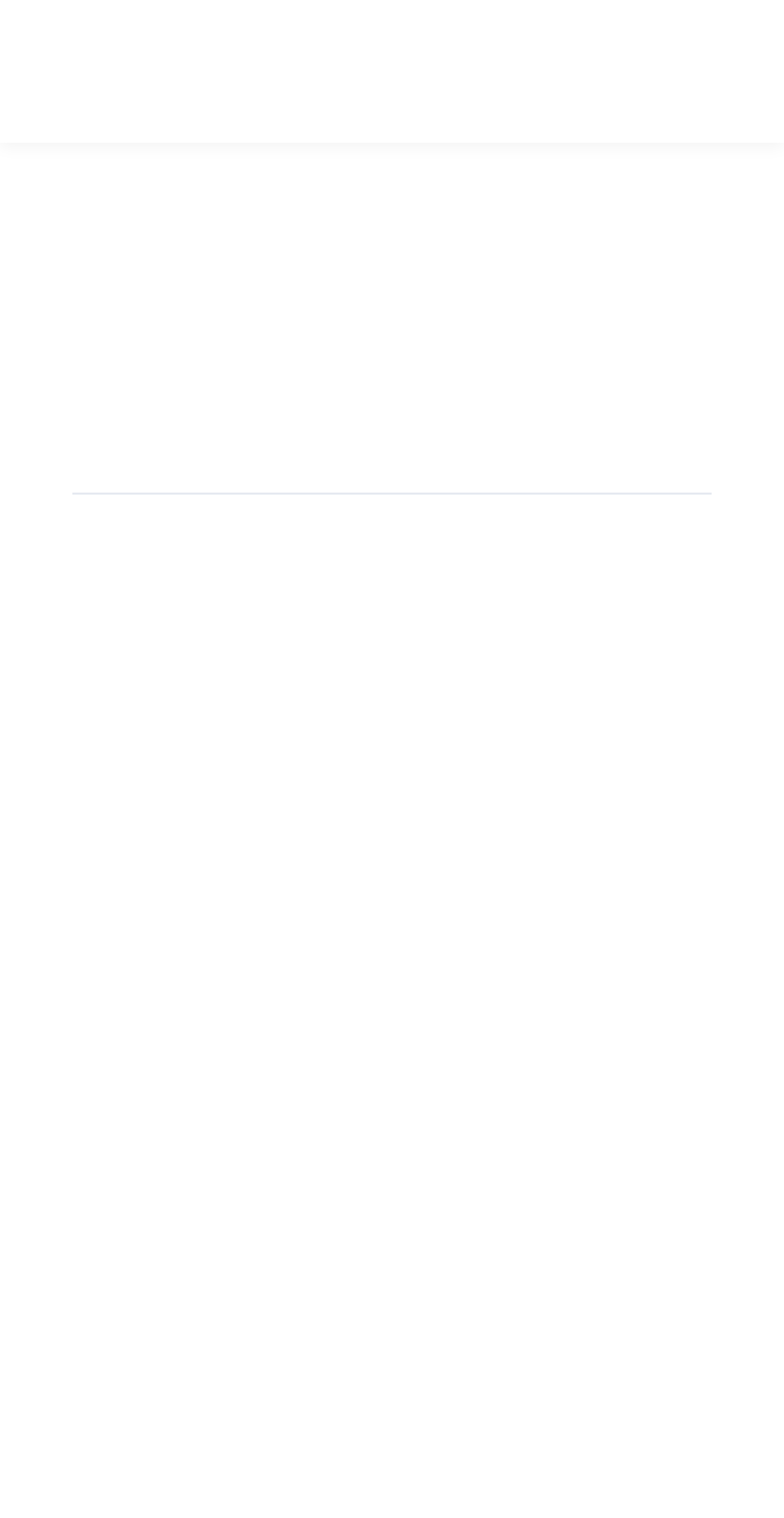Please give a succinct answer using a single word or phrase:
How many main sections are there on the webpage?

3